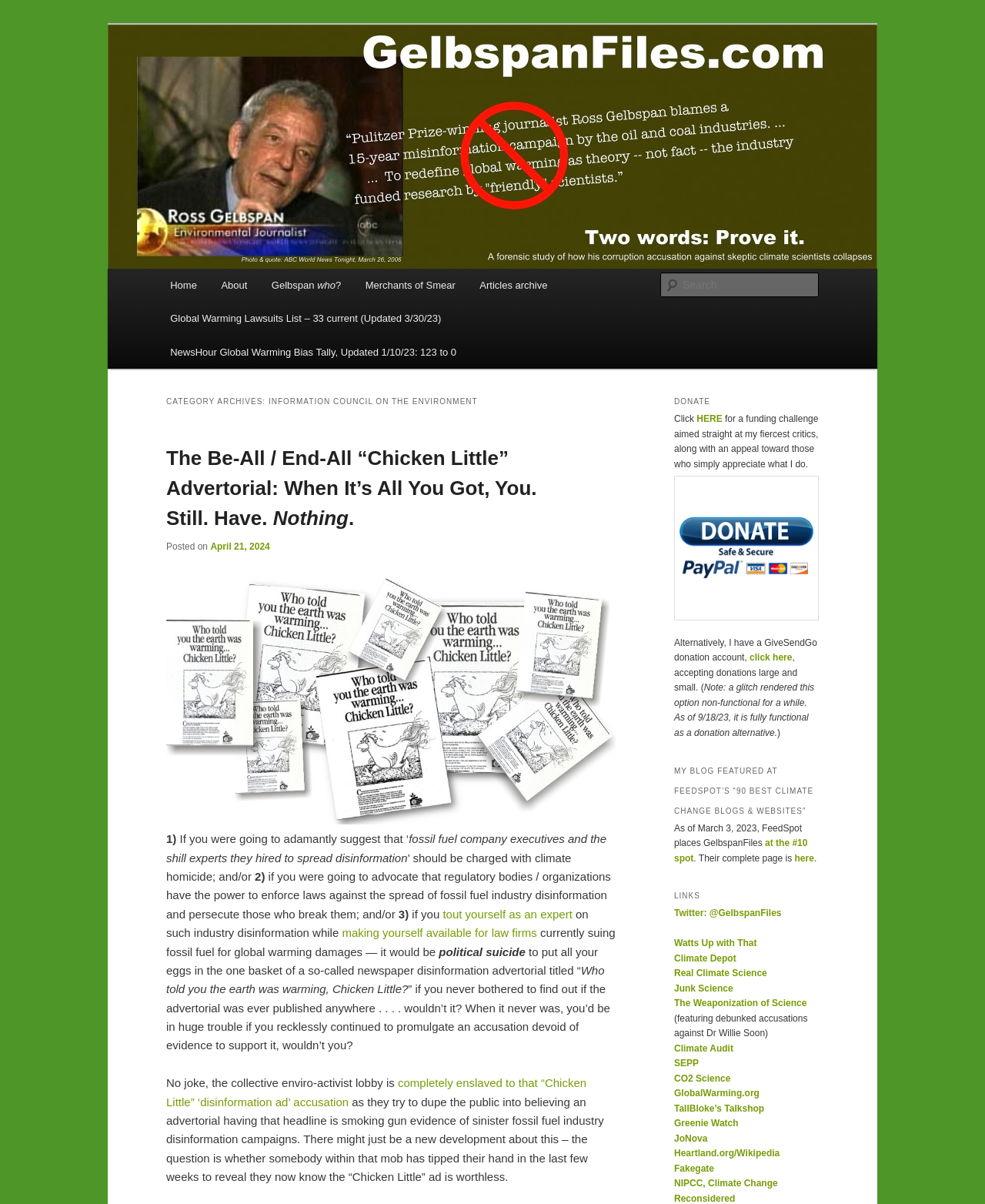Locate the bounding box coordinates of the clickable region necessary to complete the following instruction: "Check the Twitter page". Provide the coordinates in the format of four float numbers between 0 and 1, i.e., [left, top, right, bottom].

[0.684, 0.754, 0.793, 0.763]